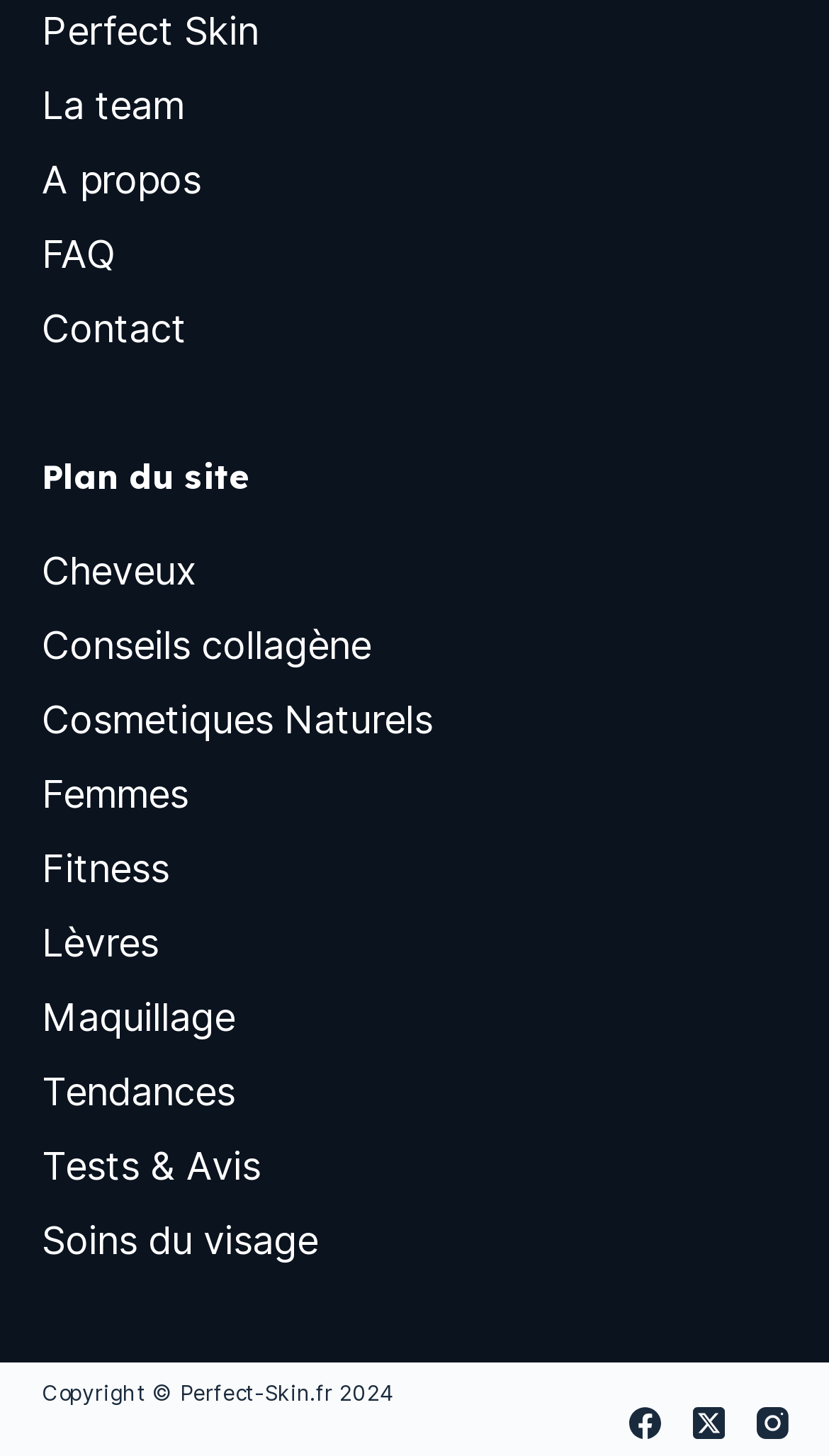Please identify the bounding box coordinates of the clickable region that I should interact with to perform the following instruction: "Click on 'Perfect Skin'". The coordinates should be expressed as four float numbers between 0 and 1, i.e., [left, top, right, bottom].

[0.05, 0.006, 0.312, 0.036]